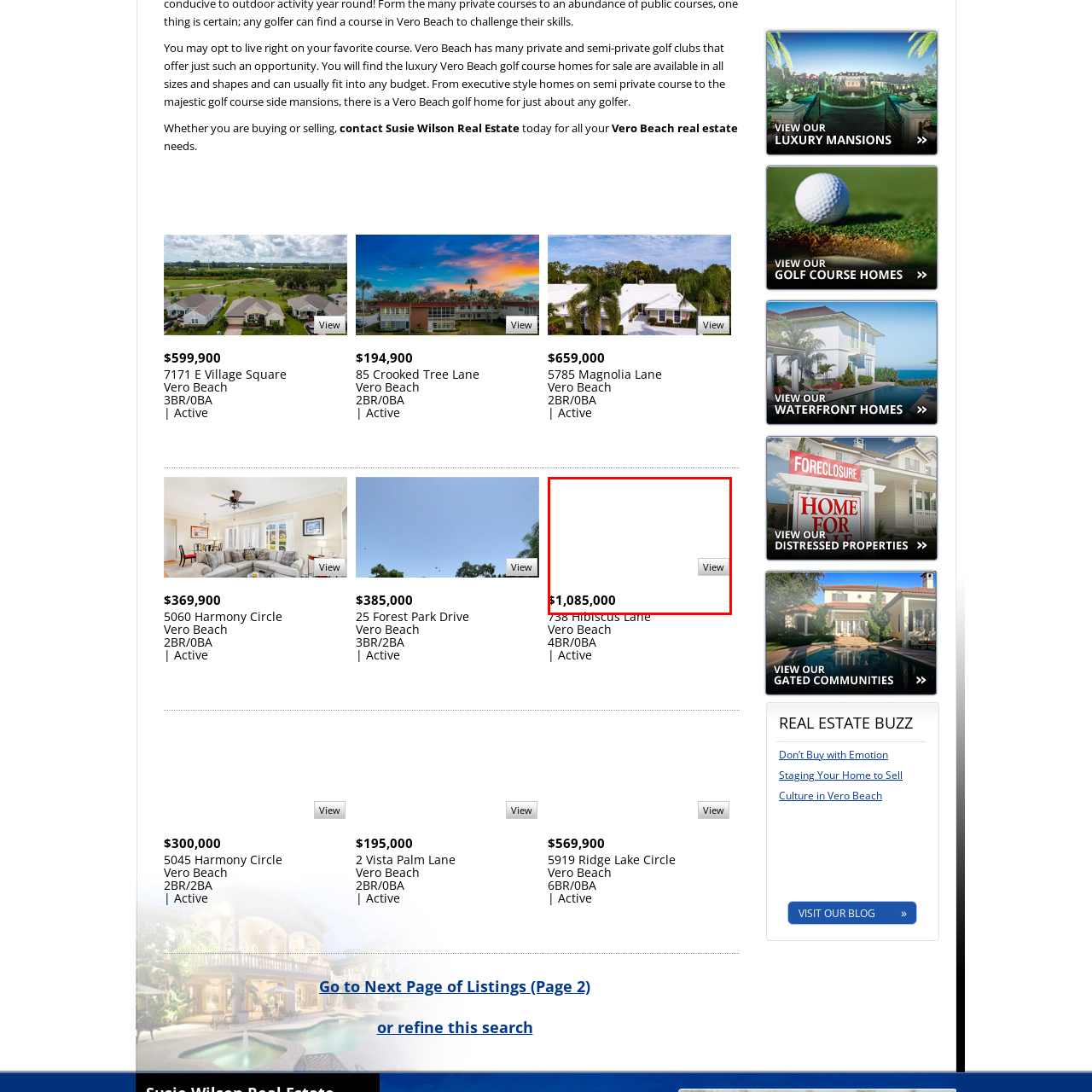Concentrate on the image inside the red border and answer the question in one word or phrase: 
What is the address of the luxury property?

738 Hibiscus Lane